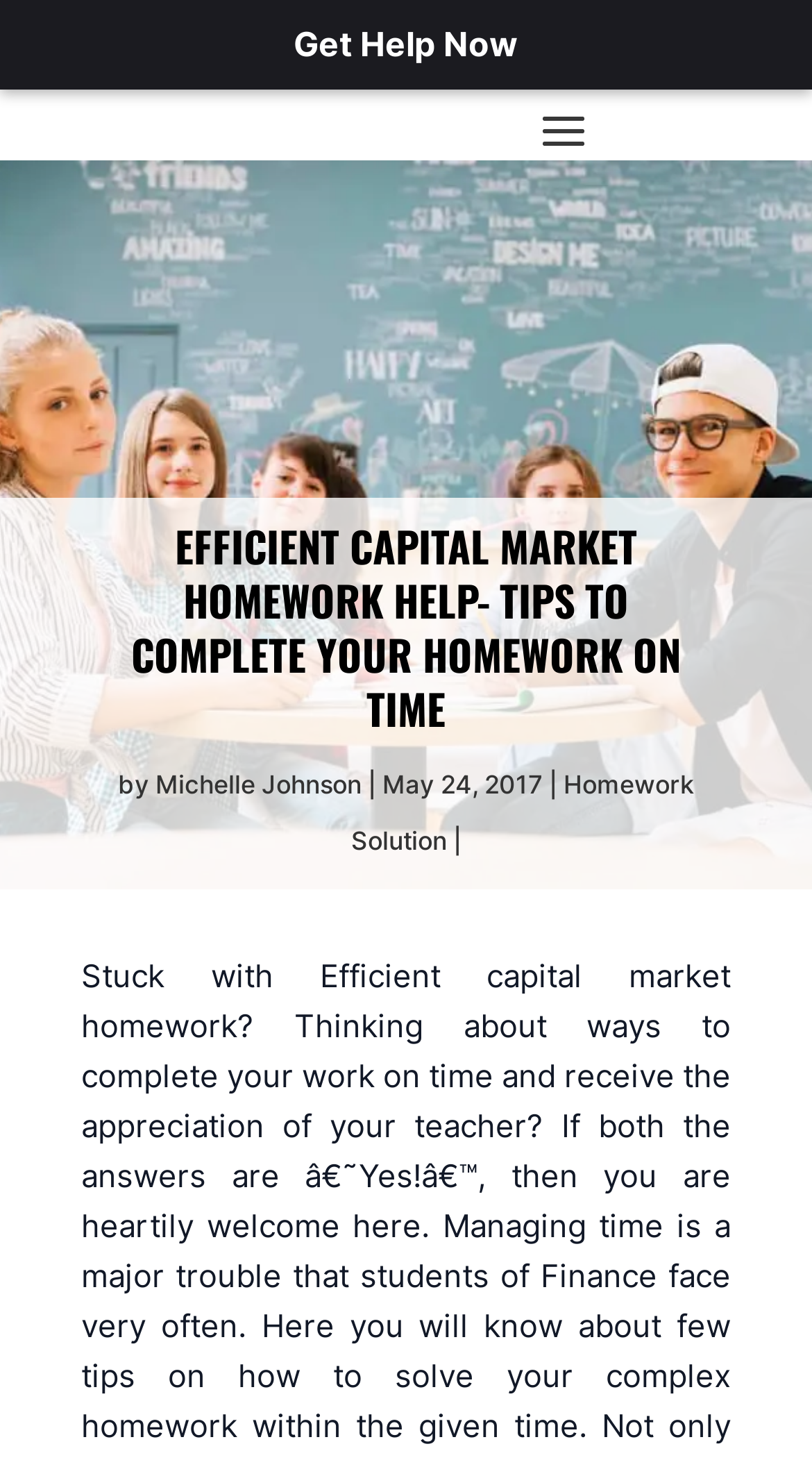Please give a concise answer to this question using a single word or phrase: 
When was the article published?

May 24, 2017